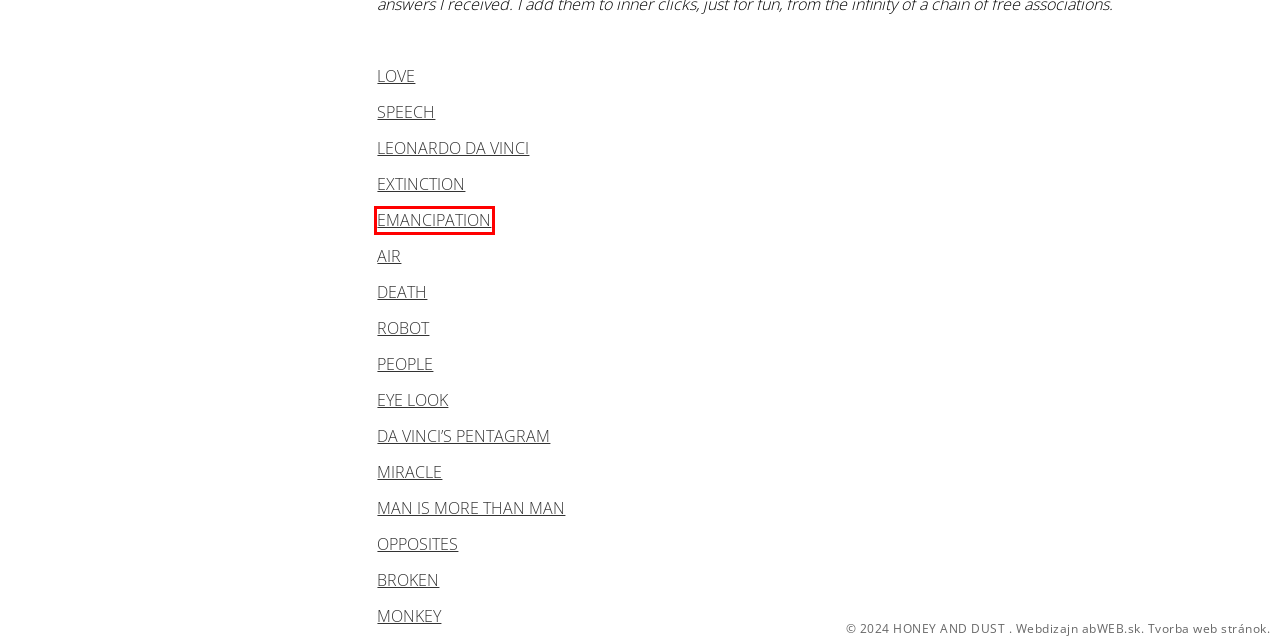After examining the screenshot of a webpage with a red bounding box, choose the most accurate webpage description that corresponds to the new page after clicking the element inside the red box. Here are the candidates:
A. works - HONEY AND DUST
B. workshops - HONEY AND DUST
C. biblenet.cz | bible online | český ekumenický překlad, bible kralická
D. Muž a žena (1966) | ČSFD.cz
E. Anna Luňáková - "Co vám přijde na mysl, když se řekne člověk?" - HONEY AND DUST
F. Dinosaurus (2000) | ČSFD.cz
G. Módní evoluce Lady Gaga: Teď jí to sluší nejvíc - Proženy.cz
H. tvorba web stránok od 99€

G